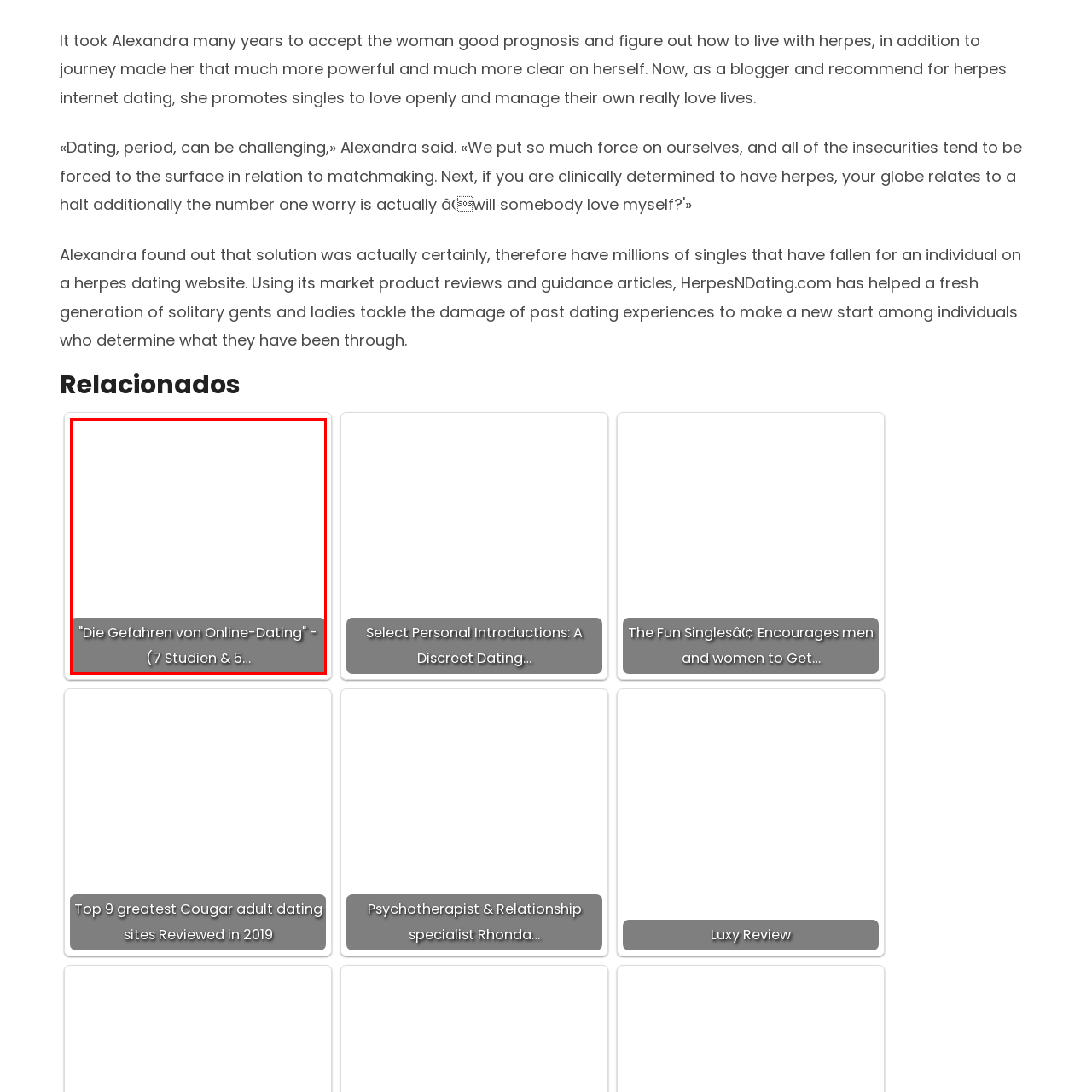Examine the image indicated by the red box and respond with a single word or phrase to the following question:
How many studies are referenced in the article?

Seven